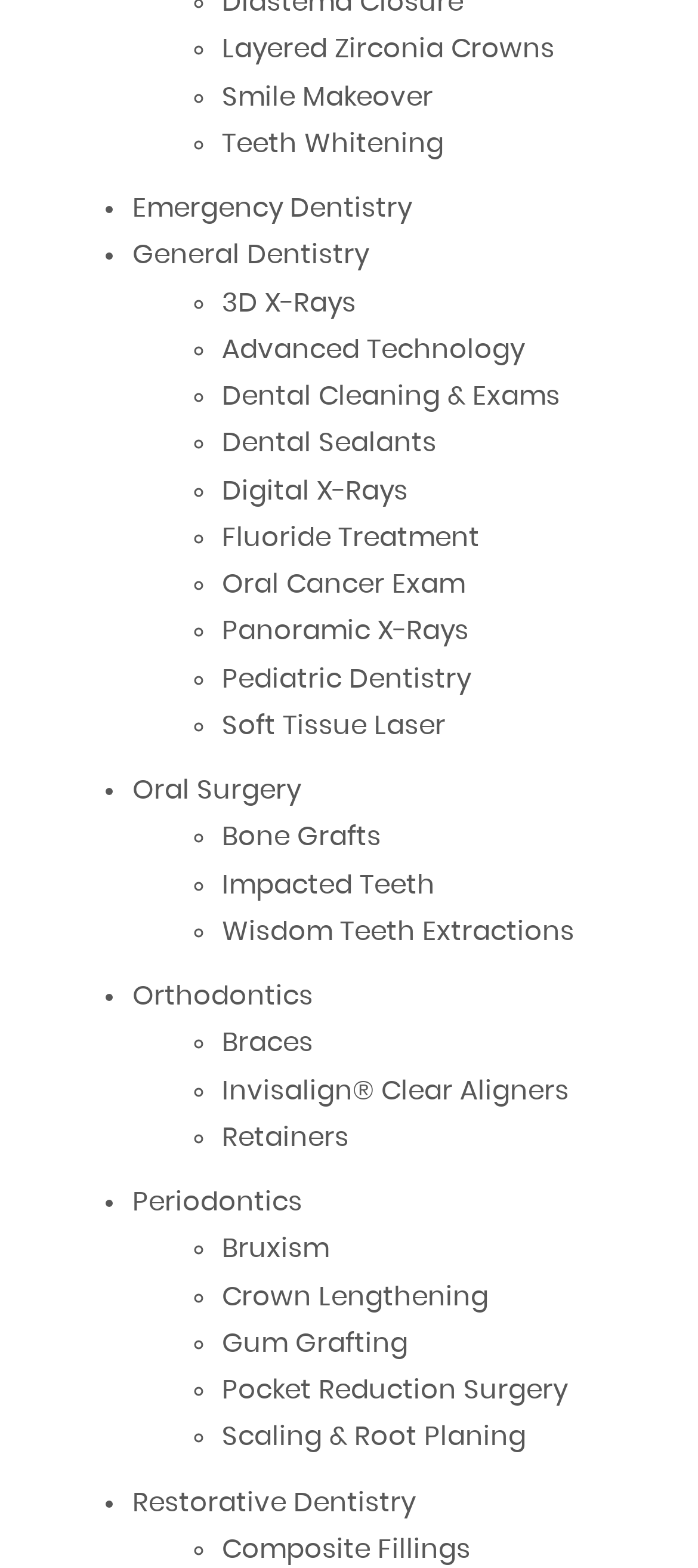Pinpoint the bounding box coordinates of the clickable element needed to complete the instruction: "View Evolving Communities Consultancy". The coordinates should be provided as four float numbers between 0 and 1: [left, top, right, bottom].

None